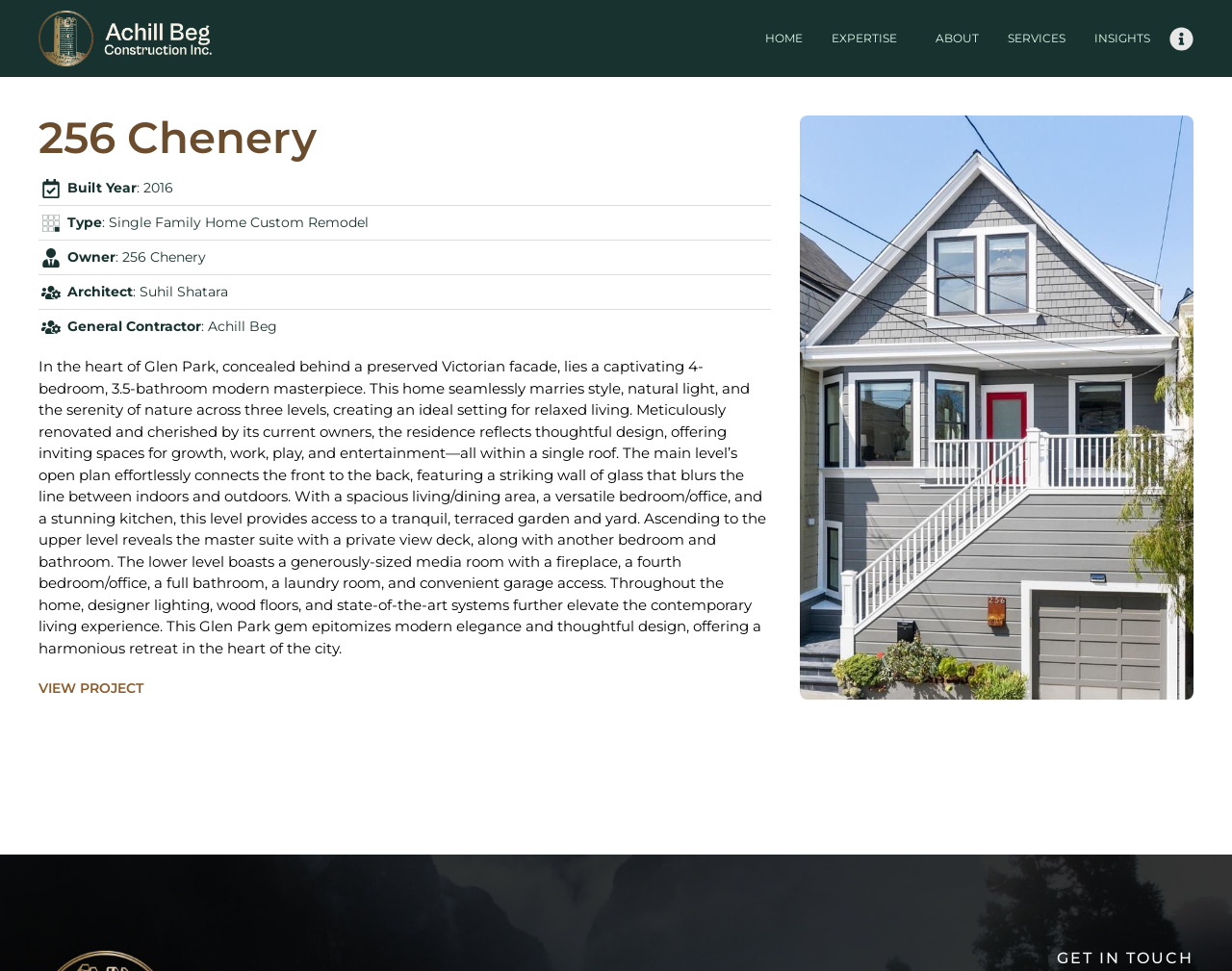Analyze the image and answer the question with as much detail as possible: 
Who is the architect of this property?

I found this information by examining the 'Architect' label and its corresponding value ': Suhil Shatara' in the webpage.